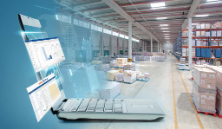What is the purpose of the warehouse design?
Please give a detailed and thorough answer to the question, covering all relevant points.

The spacious layout of the warehouse with high ceilings and well-defined pathways highlights a contemporary design that supports streamlined workflows, showcasing the integration of technology within traditional warehousing practices for enhanced operational efficiency.